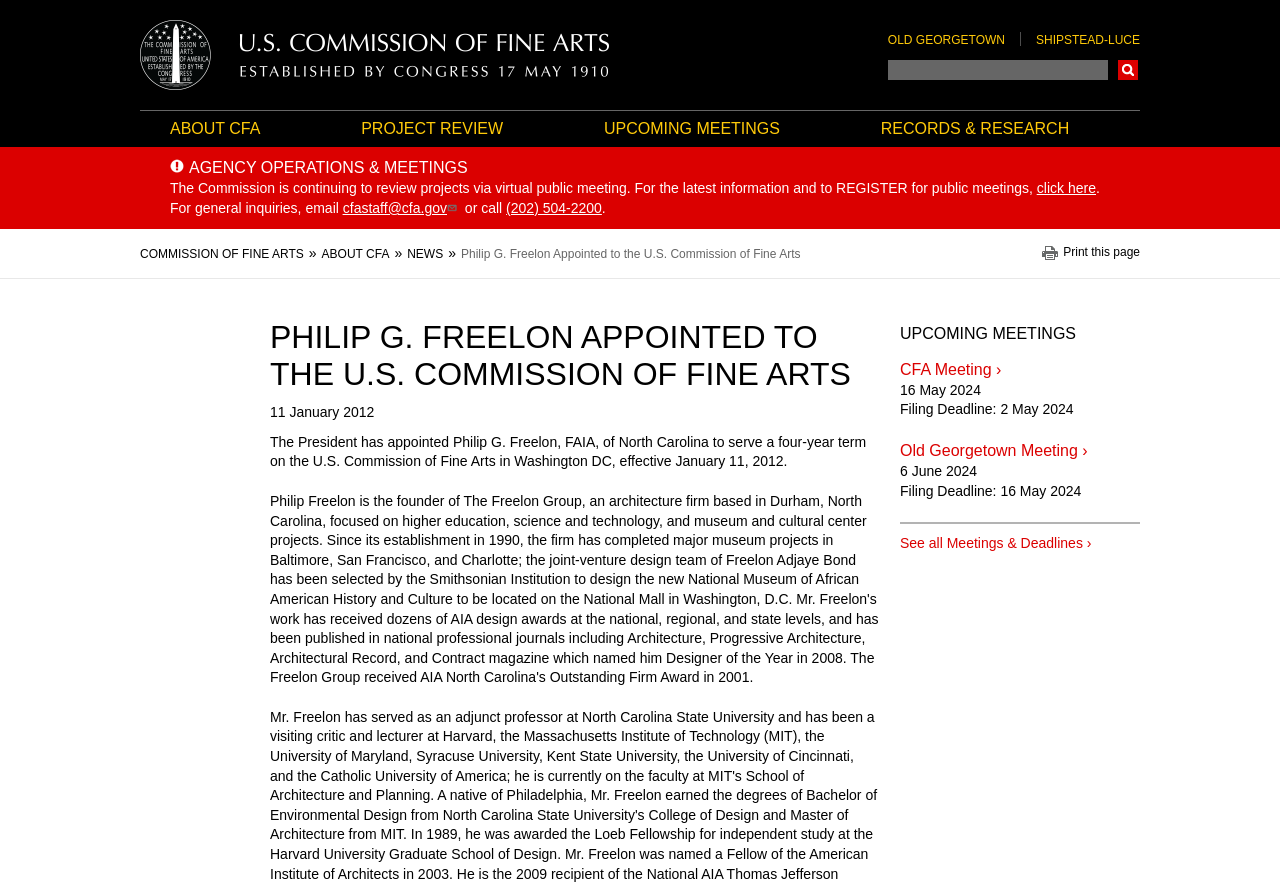Generate a thorough caption that explains the contents of the webpage.

The webpage is about the Commission of Fine Arts, with a focus on Philip G. Freelon's appointment to the U.S. Commission of Fine Arts. At the top, there is a navigation menu with links to "Skip to main content", "Commission of Fine Arts Homepage", "OLD GEORGETOWN", and "SHIPSTEAD-LUCE". Below this, there is a search bar with a "Search" button.

On the left side, there is a vertical menu with links to various sections, including "ABOUT CFA", "WHO WE ARE", "DESIGN TOPICS", "HISTORY", and "NEWS". Below this menu, there is a section titled "AGENCY OPERATIONS & MEETINGS" with information about virtual public meetings and contact details.

The main content area has a heading "Philip G. Freelon Appointed to the U.S. Commission of Fine Arts" and a paragraph of text about the appointment. Below this, there are sections for "UPCOMING MEETINGS" and "CFA Meeting" with dates and filing deadlines. There is also a section for "Old Georgetown Meeting" with a date and filing deadline.

At the bottom of the page, there is a footer with a link to "See all Meetings & Deadlines ›". Throughout the page, there are various images, including a logo for the Commission of Fine Arts and icons for email and phone numbers.